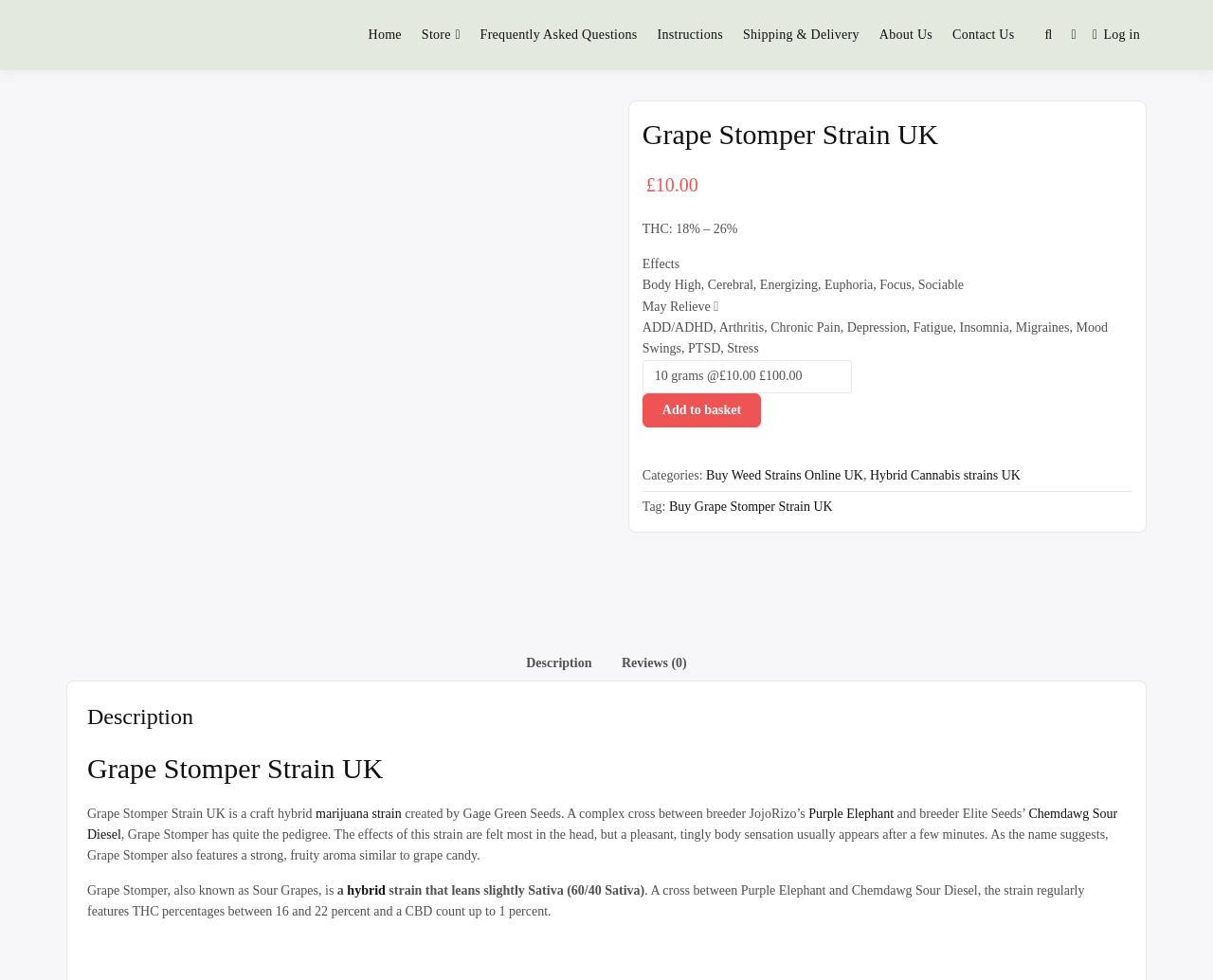Describe all the key features and sections of the webpage thoroughly.

This webpage is about a specific cannabis strain, Grape Stomper Strain UK, on the UK Weed Guru website. At the top, there is a link to skip to the content and a navigation menu with links to the home page, store, FAQs, instructions, shipping and delivery, about us, and contact us. 

Below the navigation menu, there is a prominent image of the Grape Stomper Strain UK, accompanied by a heading with the same name. The price of the strain, £10.00, is displayed next to the image. 

The webpage provides detailed information about the strain, including its THC percentage, effects, and potential relief for various medical conditions. There is a combobox to select the quantity and a button to add the strain to the basket. 

The strain's categories and tags are listed, with links to related pages, such as buying weed strains online in the UK and hybrid cannabis strains in the UK. 

The webpage also features a tab list with two tabs: Description and Reviews. The Description tab is selected by default and displays a detailed description of the Grape Stomper Strain UK, including its origins, effects, and characteristics. The Reviews tab is currently empty, with no reviews available.